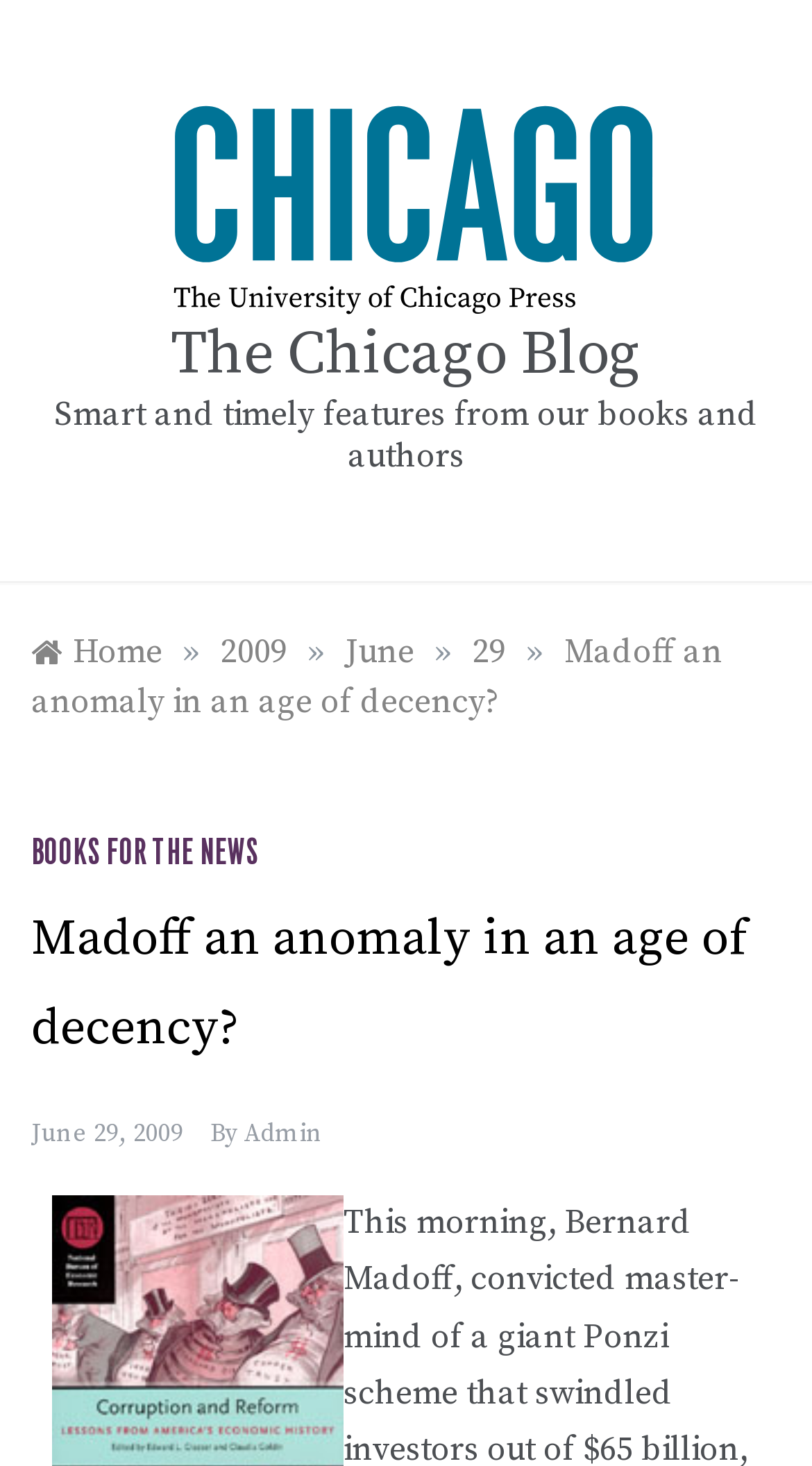Determine the bounding box coordinates of the clickable region to carry out the instruction: "visit the author's page".

[0.3, 0.763, 0.397, 0.784]